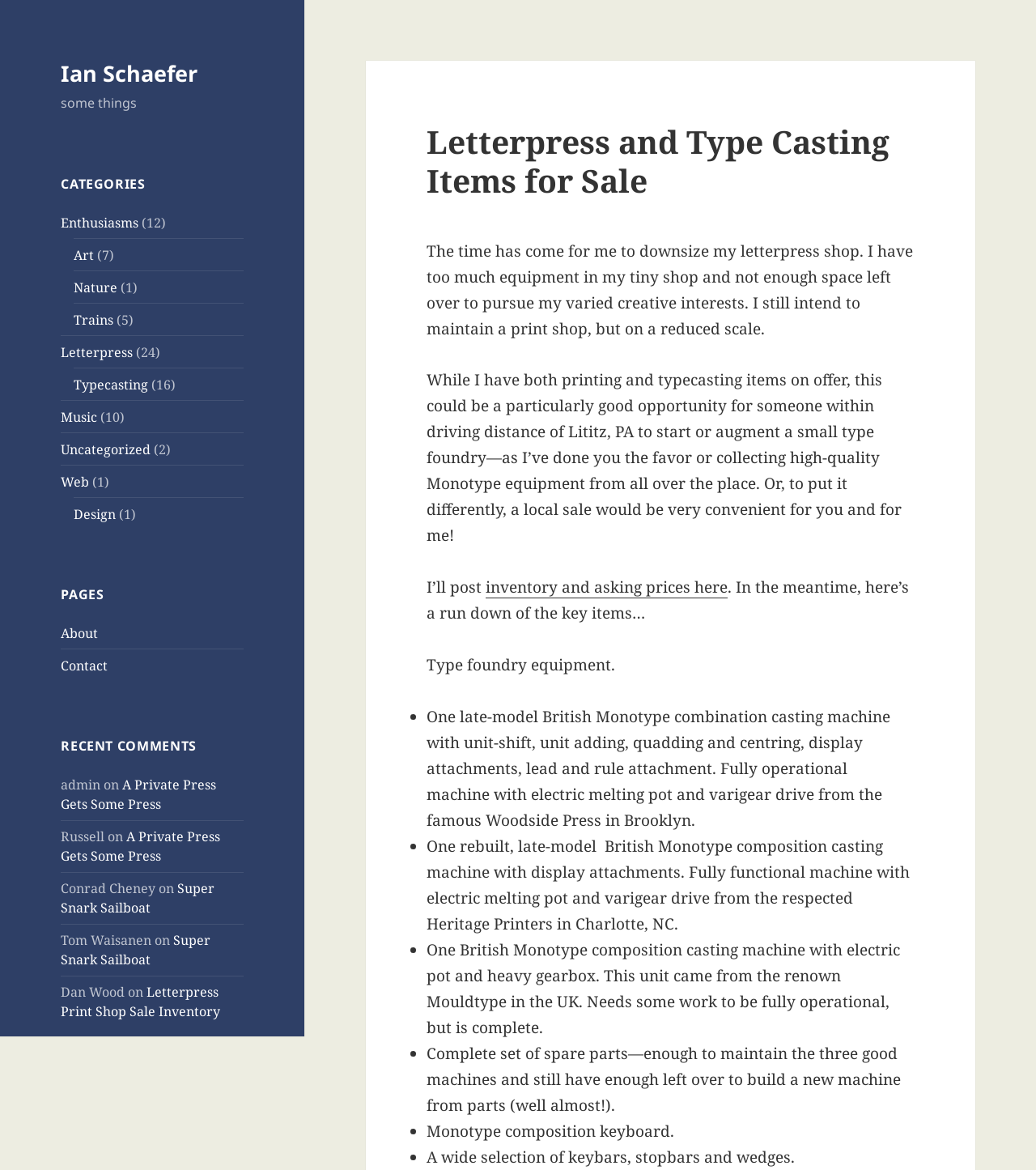Please find and report the bounding box coordinates of the element to click in order to perform the following action: "Explore the 'Typecasting' category". The coordinates should be expressed as four float numbers between 0 and 1, in the format [left, top, right, bottom].

[0.071, 0.321, 0.143, 0.336]